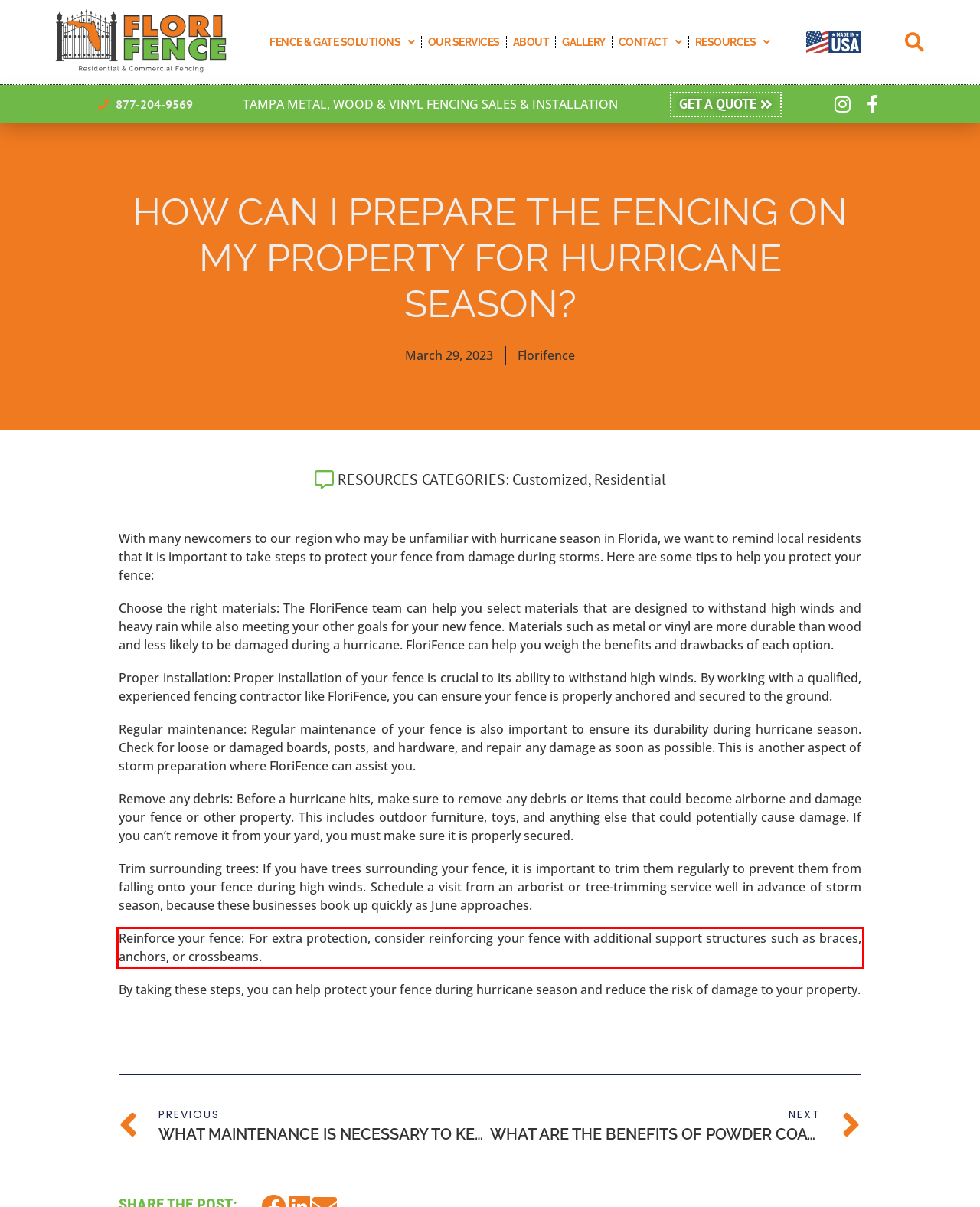Given a webpage screenshot, locate the red bounding box and extract the text content found inside it.

Reinforce your fence: For extra protection, consider reinforcing your fence with additional support structures such as braces, anchors, or crossbeams.